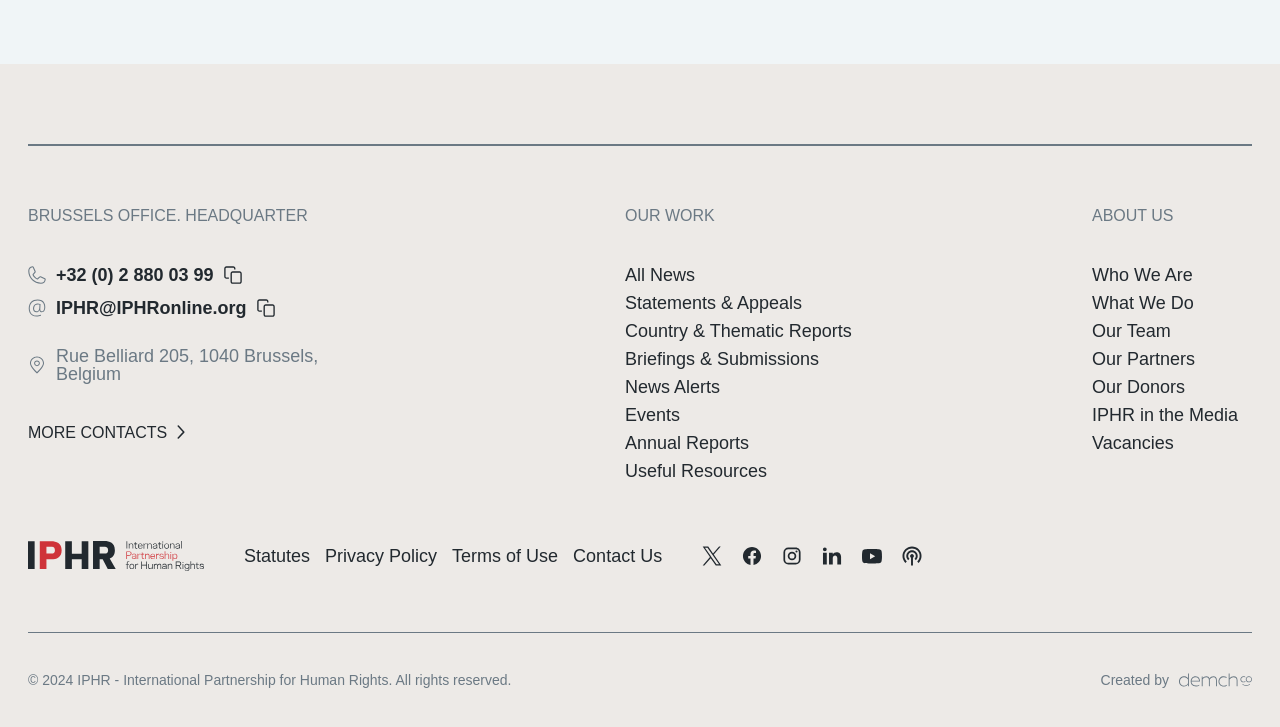Provide a one-word or brief phrase answer to the question:
What are the main sections of the website?

BRUSSELS OFFICE, OUR WORK, ABOUT US